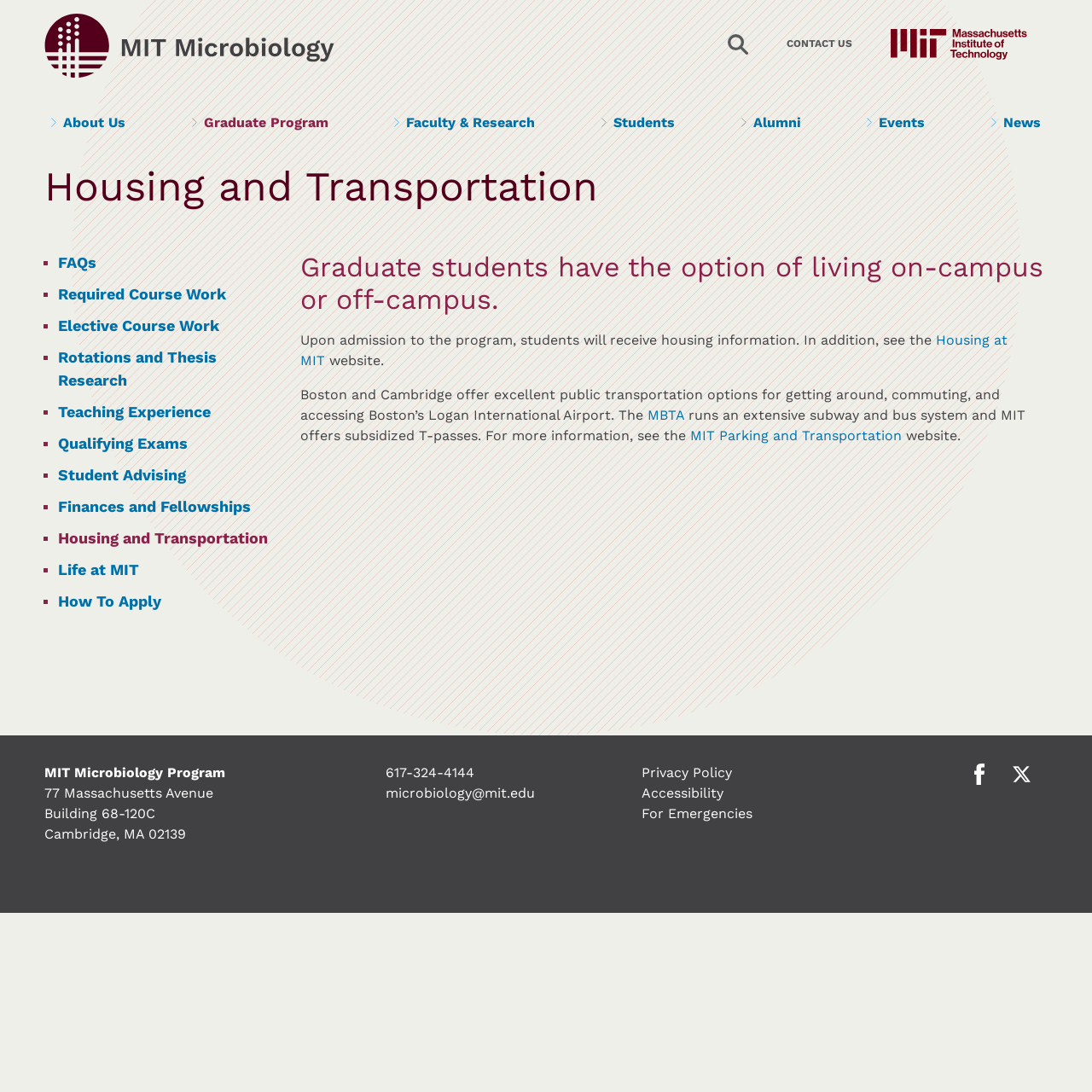Could you determine the bounding box coordinates of the clickable element to complete the instruction: "View the Headquarters address"? Provide the coordinates as four float numbers between 0 and 1, i.e., [left, top, right, bottom].

None